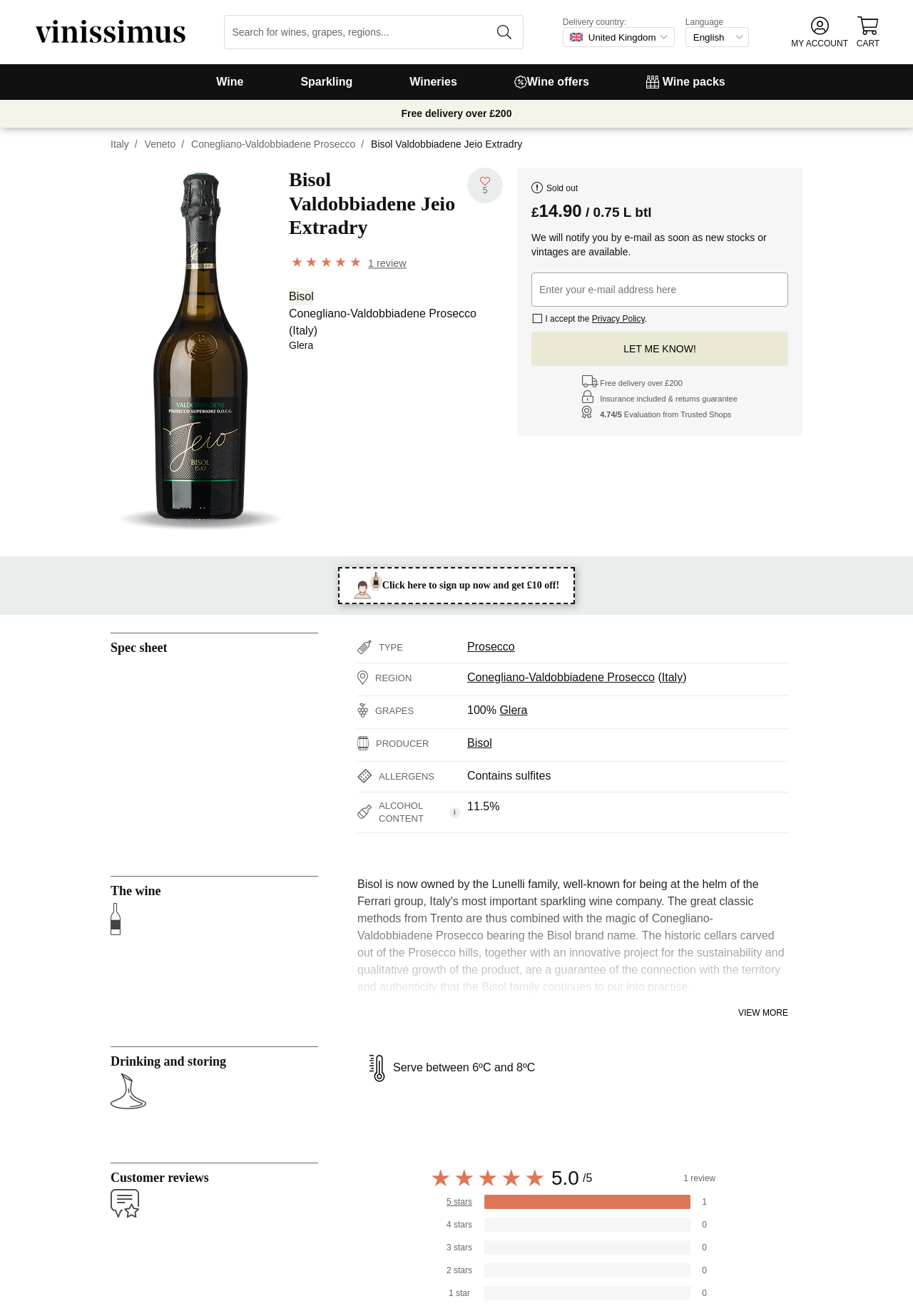Your task is to extract the text of the main heading from the webpage.

Bisol Valdobbiadene Jeio Extradry